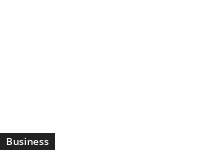Using details from the image, please answer the following question comprehensively:
What is the design style of the image?

The image presents a clean and minimalistic visual, which suggests that it is designed to be unobtrusive and not distract from the written content, while still effectively conveying its message.